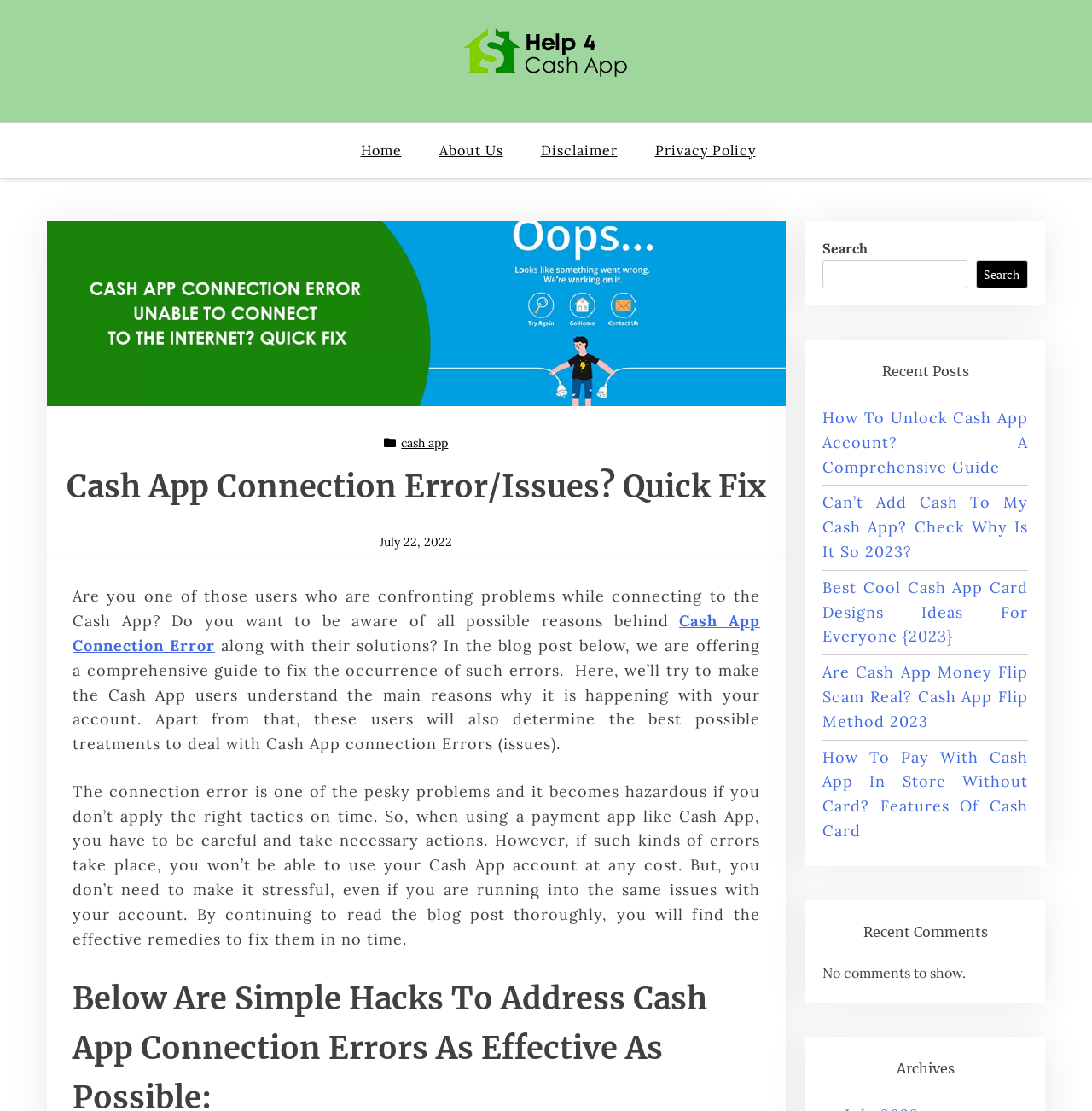Determine the bounding box coordinates for the area you should click to complete the following instruction: "Click on the 'CUSTOM MADE FLAG' link".

None